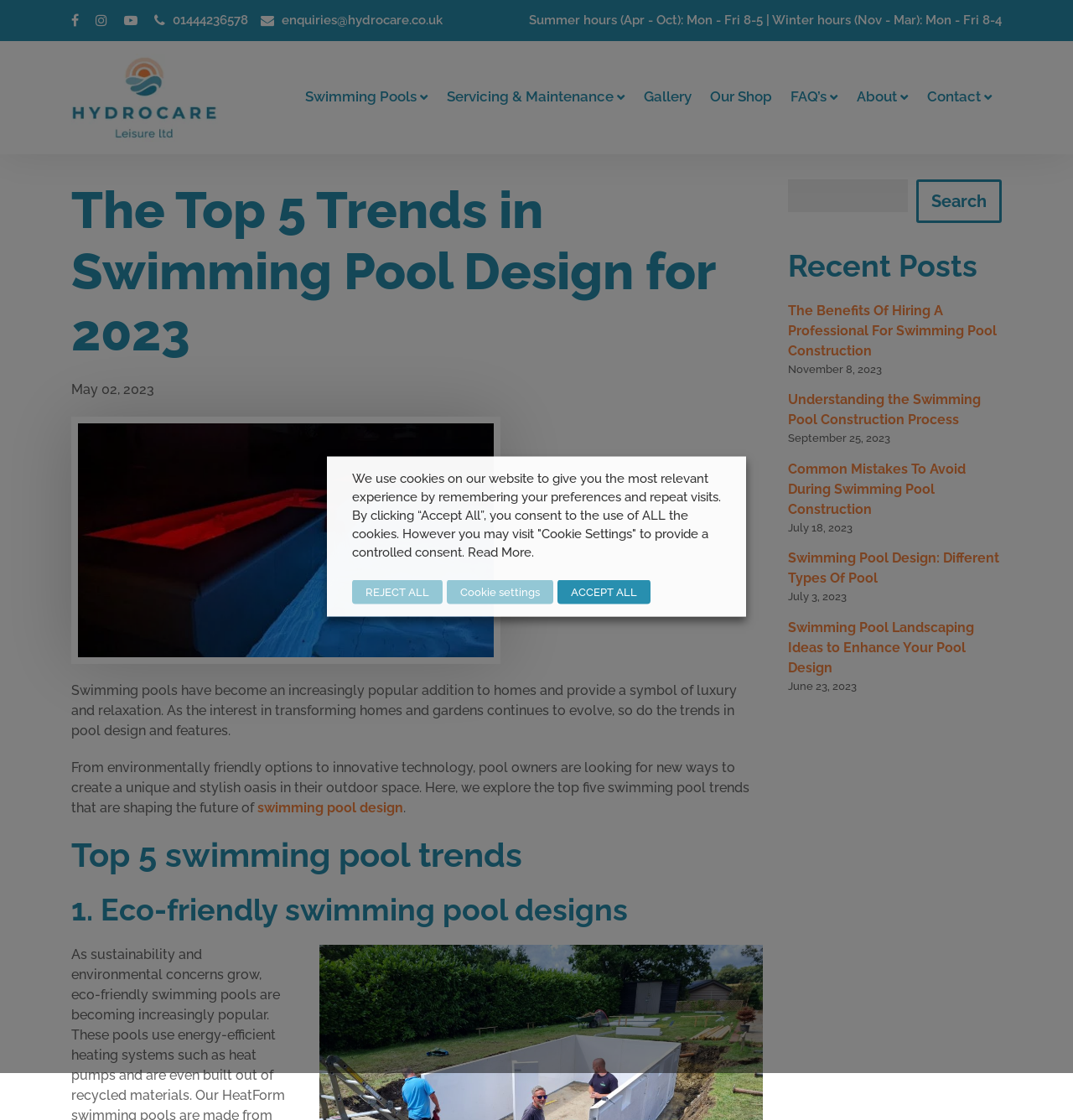For the following element description, predict the bounding box coordinates in the format (top-left x, top-left y, bottom-right x, bottom-right y). All values should be floating point numbers between 0 and 1. Description: Gallery

[0.591, 0.074, 0.653, 0.1]